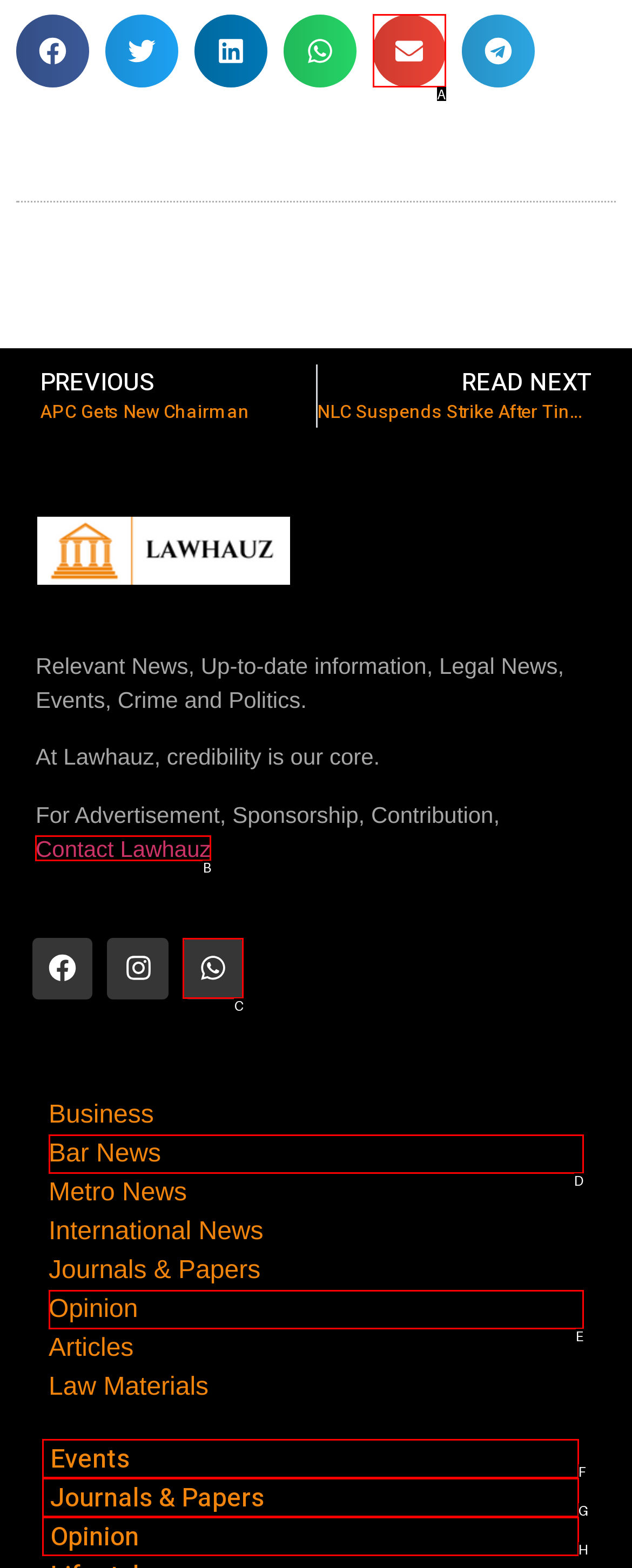For the task: Contact Lawhauz, identify the HTML element to click.
Provide the letter corresponding to the right choice from the given options.

B